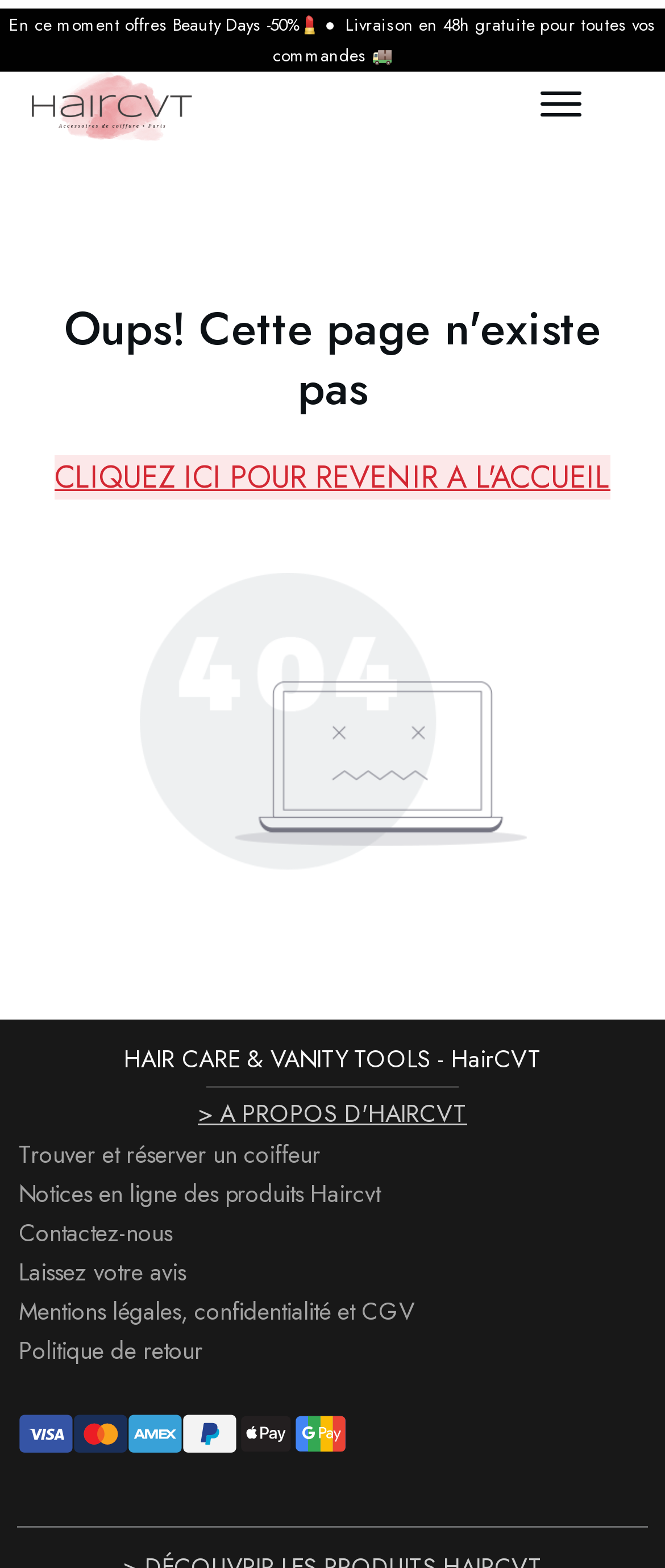From the given element description: "Contactez-nous", find the bounding box for the UI element. Provide the coordinates as four float numbers between 0 and 1, in the order [left, top, right, bottom].

[0.028, 0.775, 0.259, 0.797]